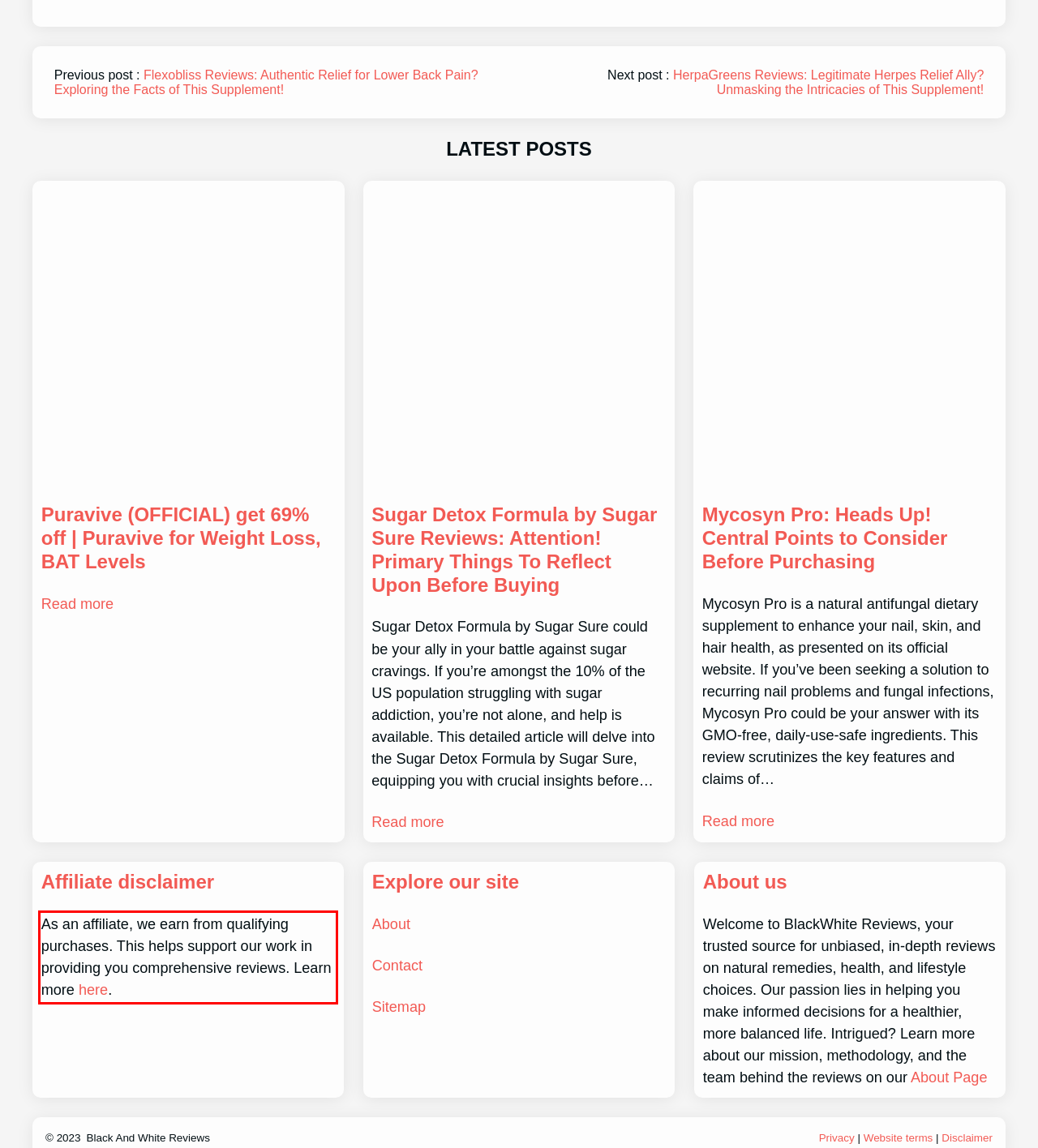You are given a screenshot with a red rectangle. Identify and extract the text within this red bounding box using OCR.

As an affiliate, we earn from qualifying purchases. This helps support our work in providing you comprehensive reviews. Learn more here.